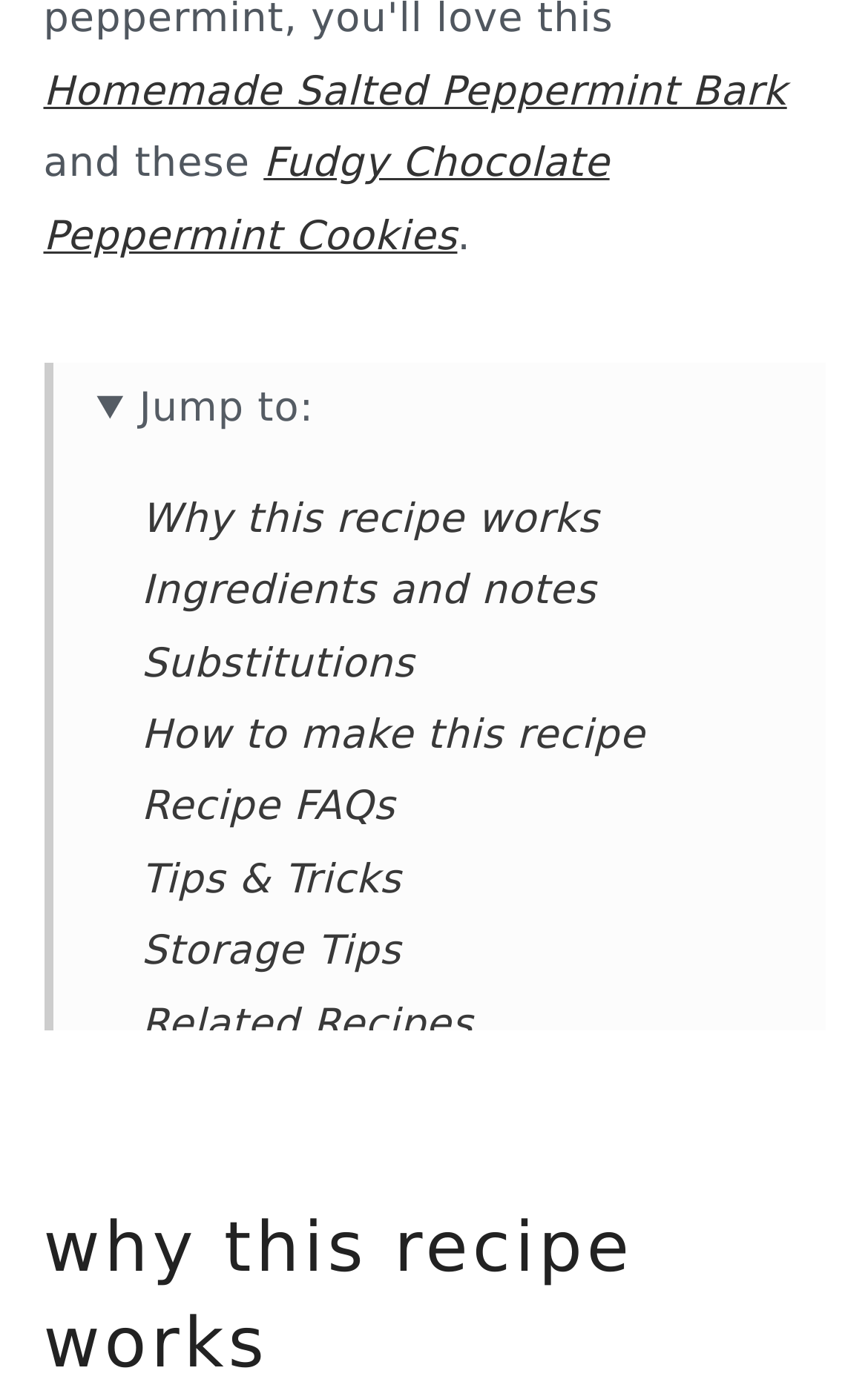What is the last link in the 'Jump to:' section?
Based on the visual content, answer with a single word or a brief phrase.

Recipe